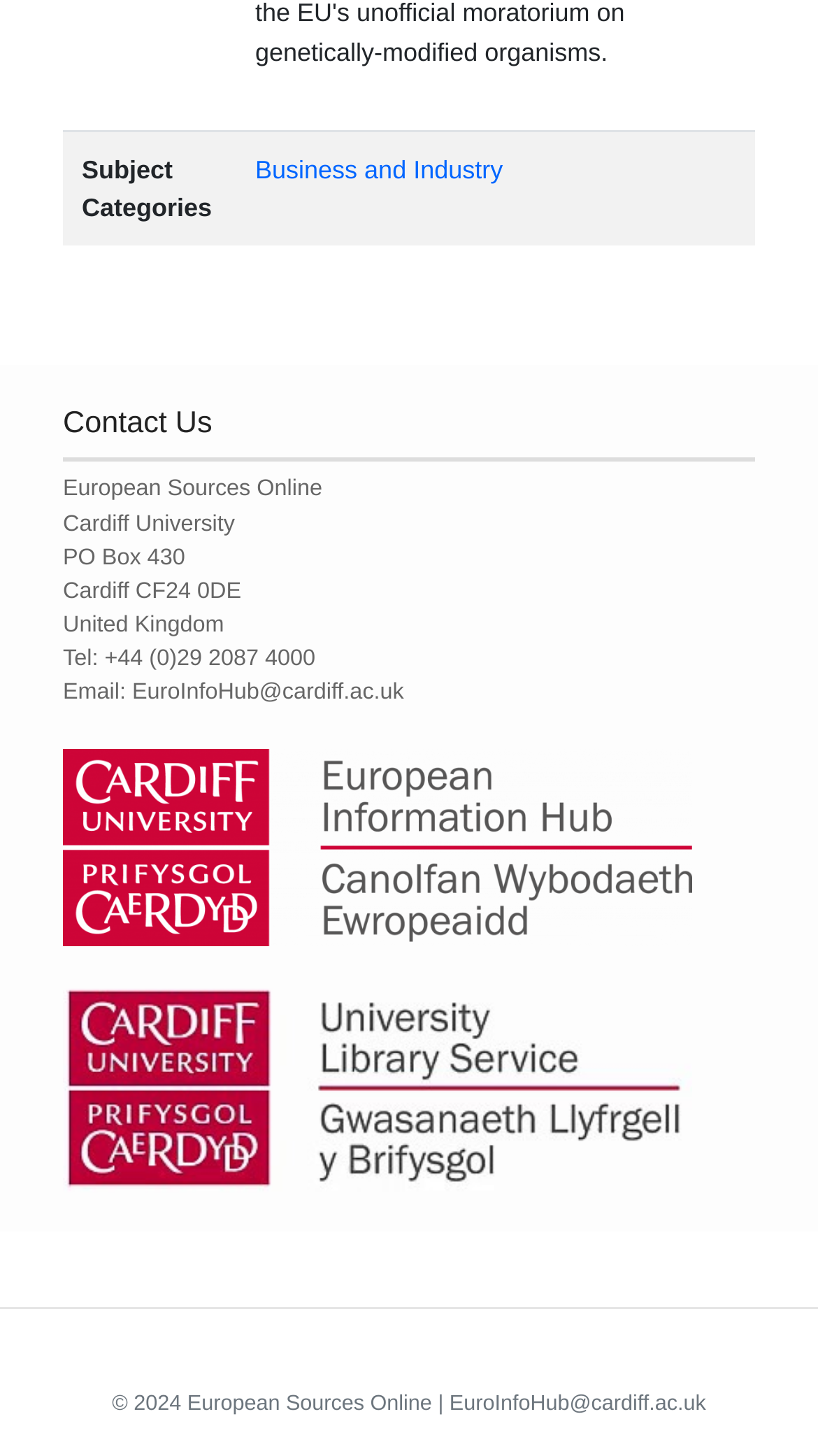How many logos are present on the webpage?
Look at the screenshot and provide an in-depth answer.

The webpage has two image elements, one with the description 'This is the logo for the European Information Hub.' and another with the description 'Cardiff University Library Service - Gwasanaeth Llyfrgell y Brifysgol Caerdydd'. These are likely logos.